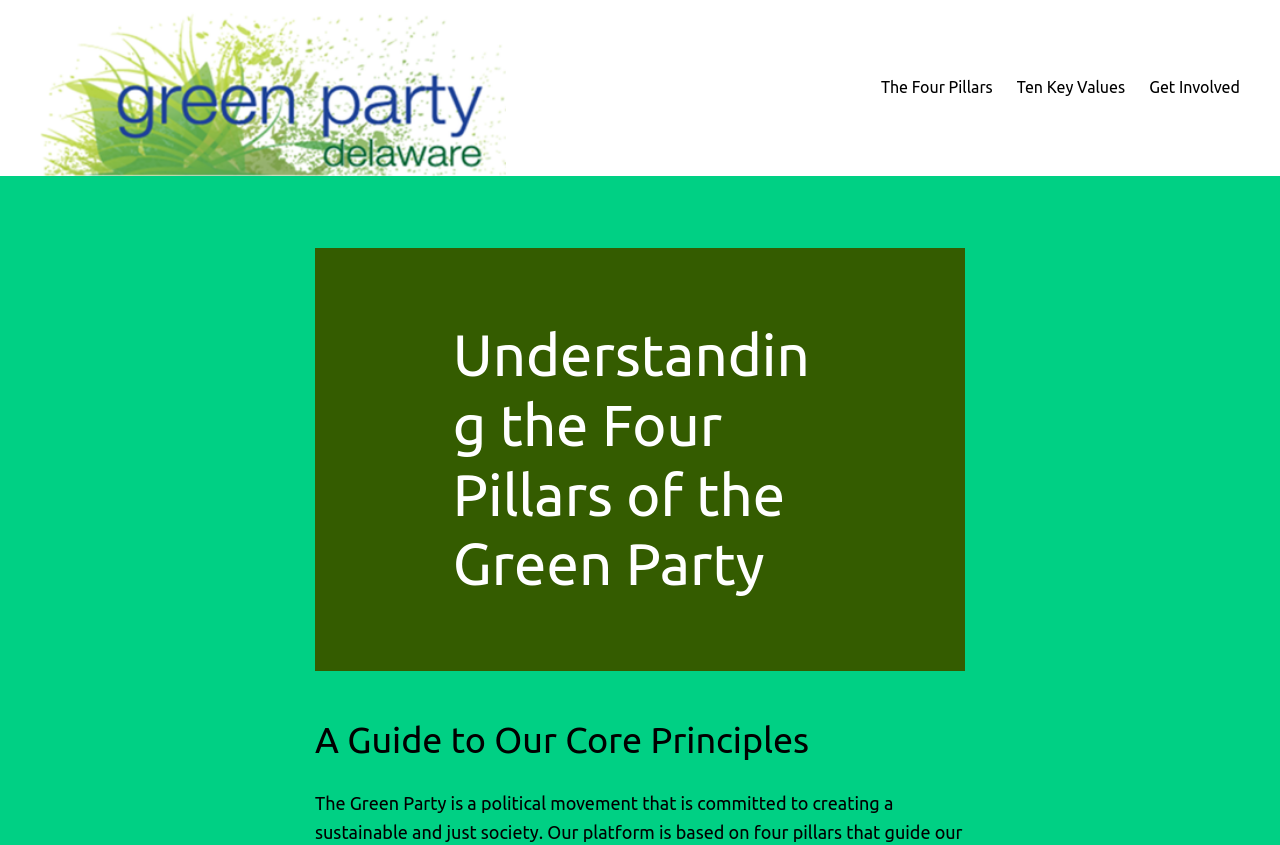Please provide a detailed answer to the question below by examining the image:
What is the purpose of the Green Party?

I inferred this answer by understanding the context of the page, which is about the core principles of the Green Party, and assuming that the party's purpose is to create a sustainable and just society, as mentioned in the meta description.